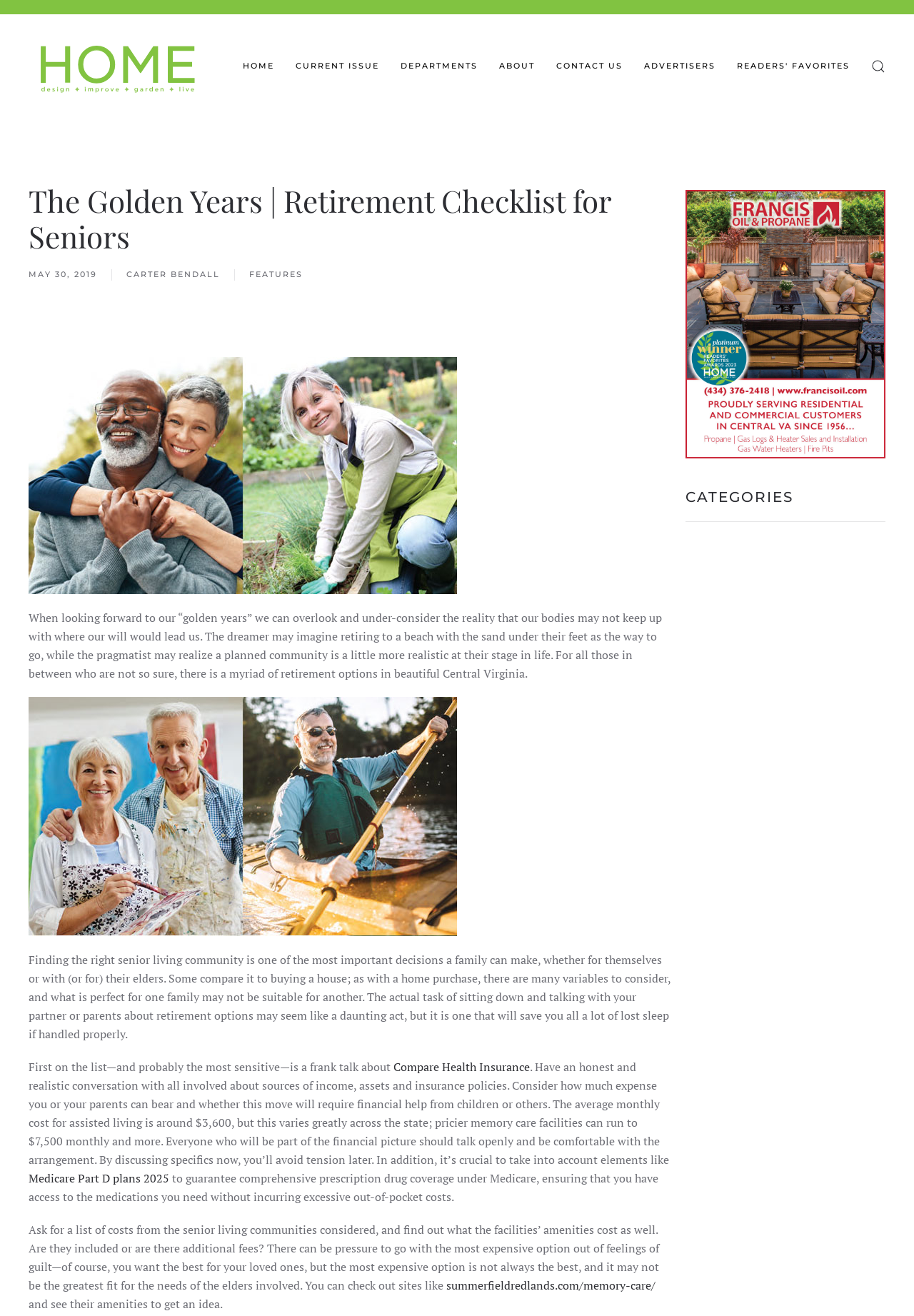Examine the image and give a thorough answer to the following question:
What is the name of the author of the article?

The name of the author of the article can be found in the link 'CARTER BENDALL' which is likely the author's name.